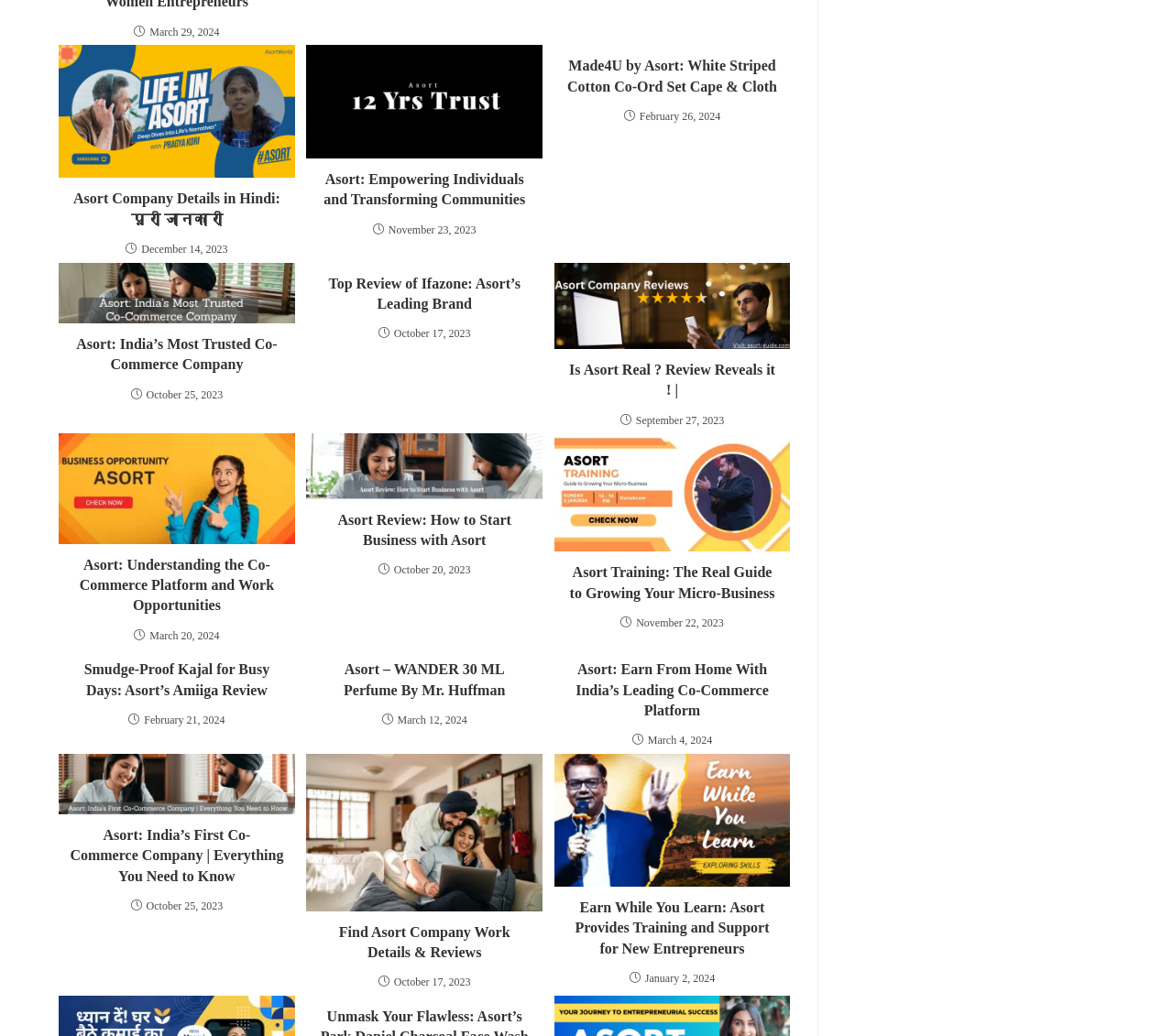How many articles are there on the webpage?
Using the visual information, answer the question in a single word or phrase.

10